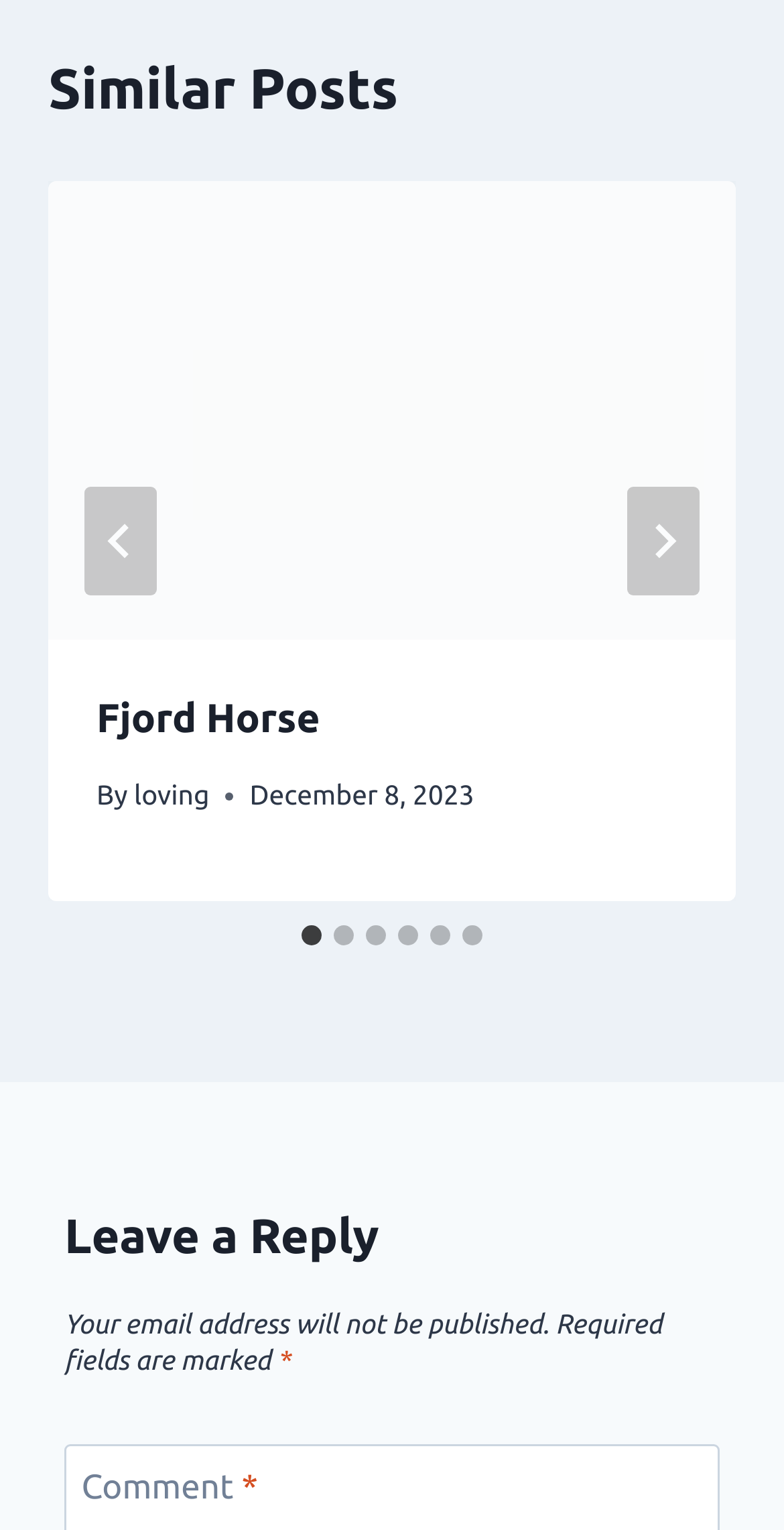What is the text of the first static text element in the 'Leave a Reply' section?
Using the image as a reference, answer the question in detail.

The first static text element in the 'Leave a Reply' section has the text 'Your email address will not be published.'. This text is likely providing information to users about how their email address will be handled when leaving a comment.